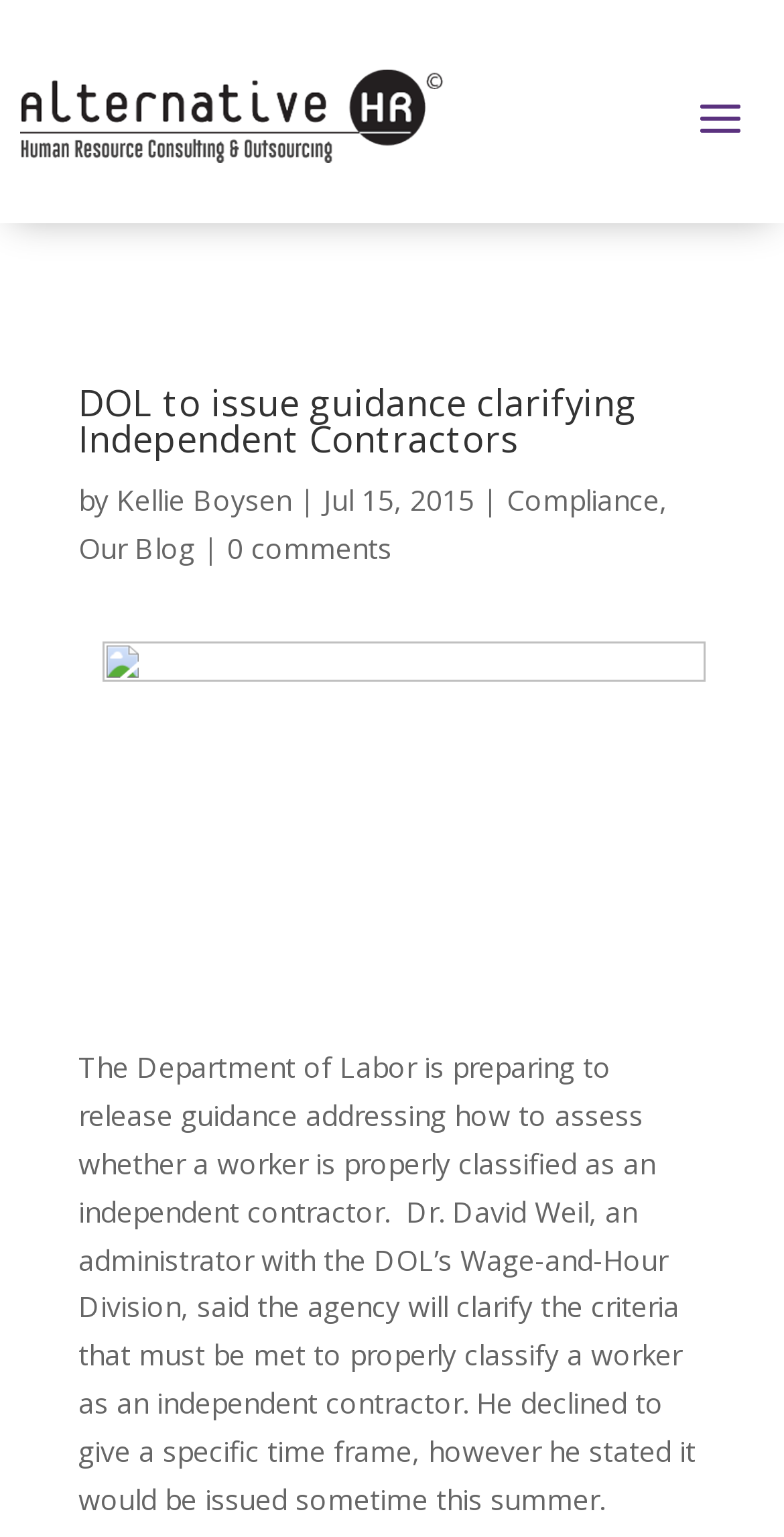Locate the bounding box for the described UI element: "Our Blog". Ensure the coordinates are four float numbers between 0 and 1, formatted as [left, top, right, bottom].

[0.1, 0.344, 0.249, 0.368]